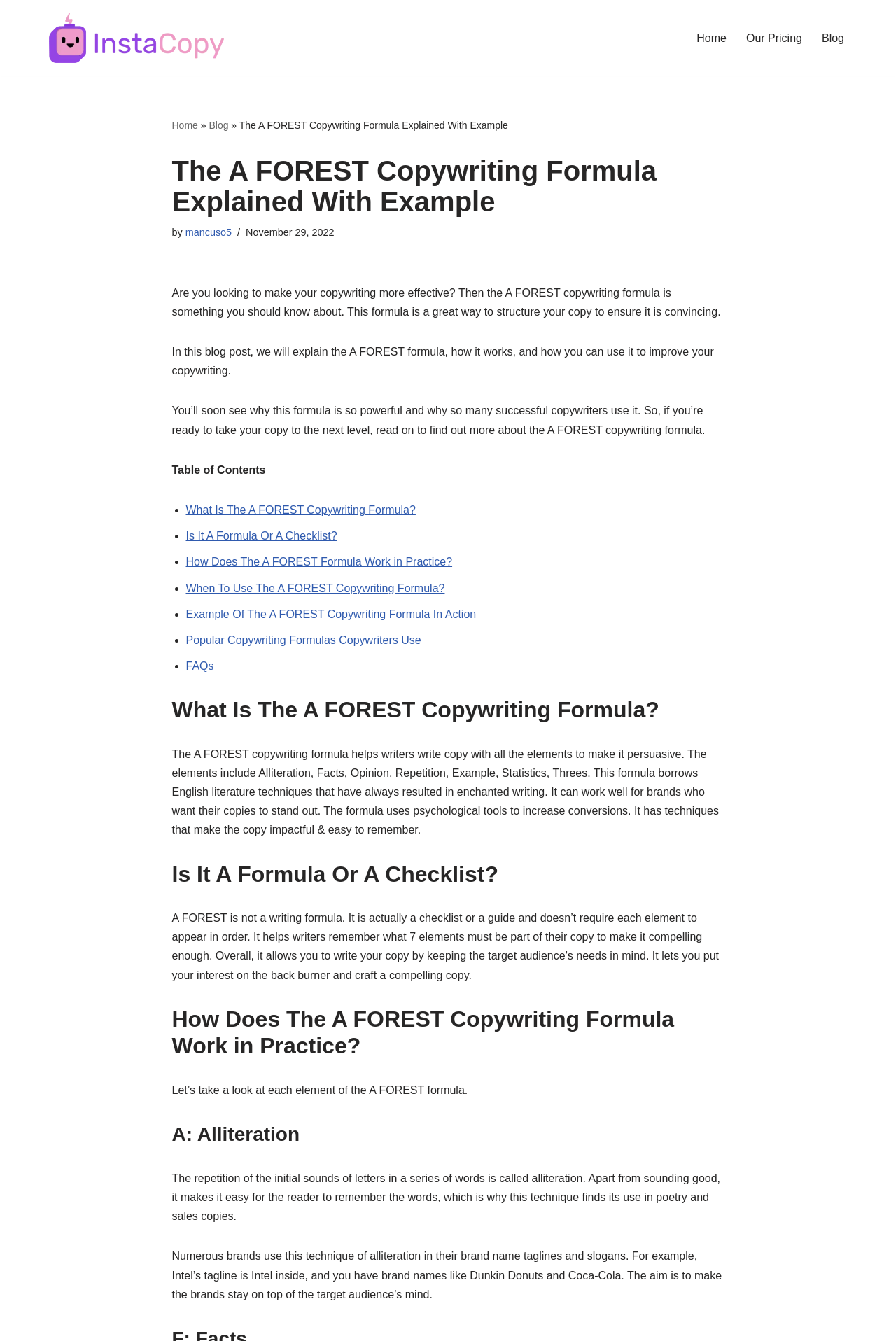Extract the top-level heading from the webpage and provide its text.

The A FOREST Copywriting Formula Explained With Example